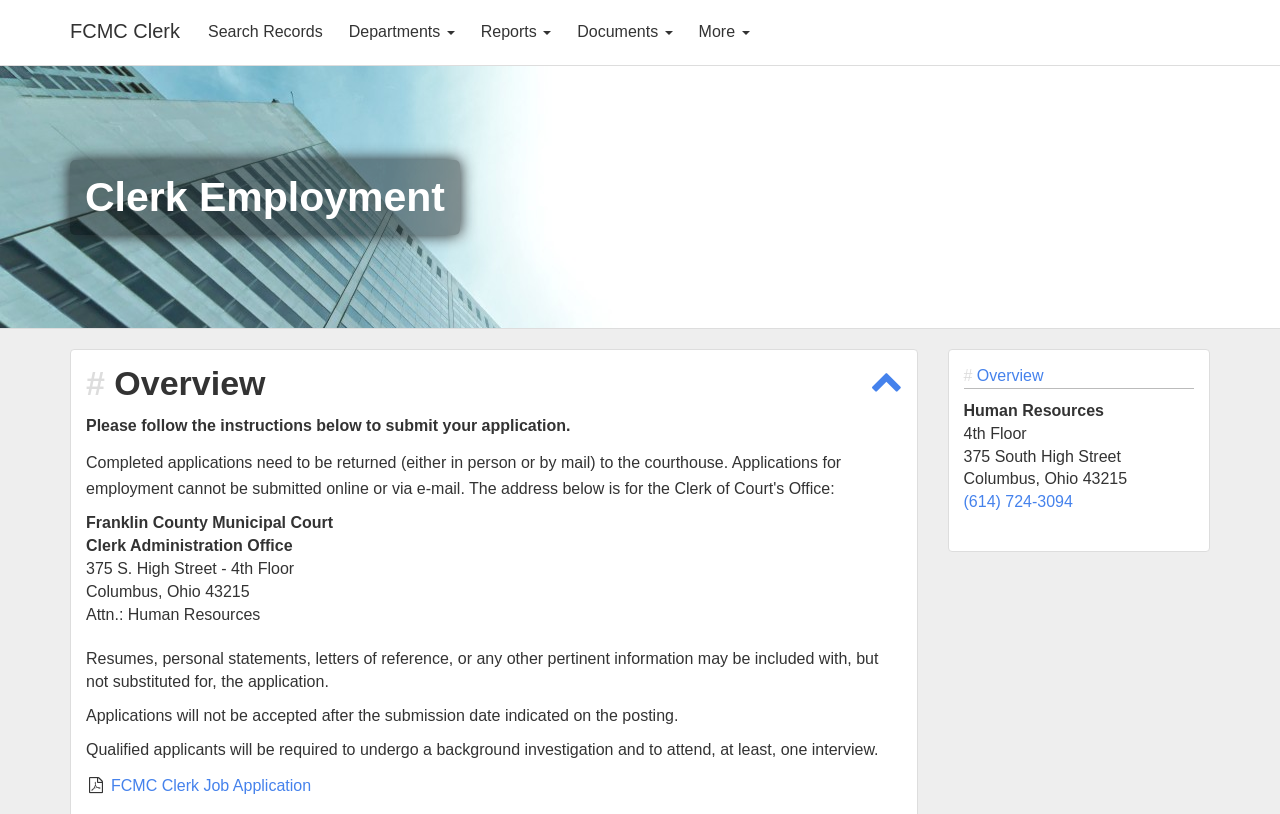Please identify the bounding box coordinates of the clickable region that I should interact with to perform the following instruction: "View Reports". The coordinates should be expressed as four float numbers between 0 and 1, i.e., [left, top, right, bottom].

[0.365, 0.015, 0.441, 0.064]